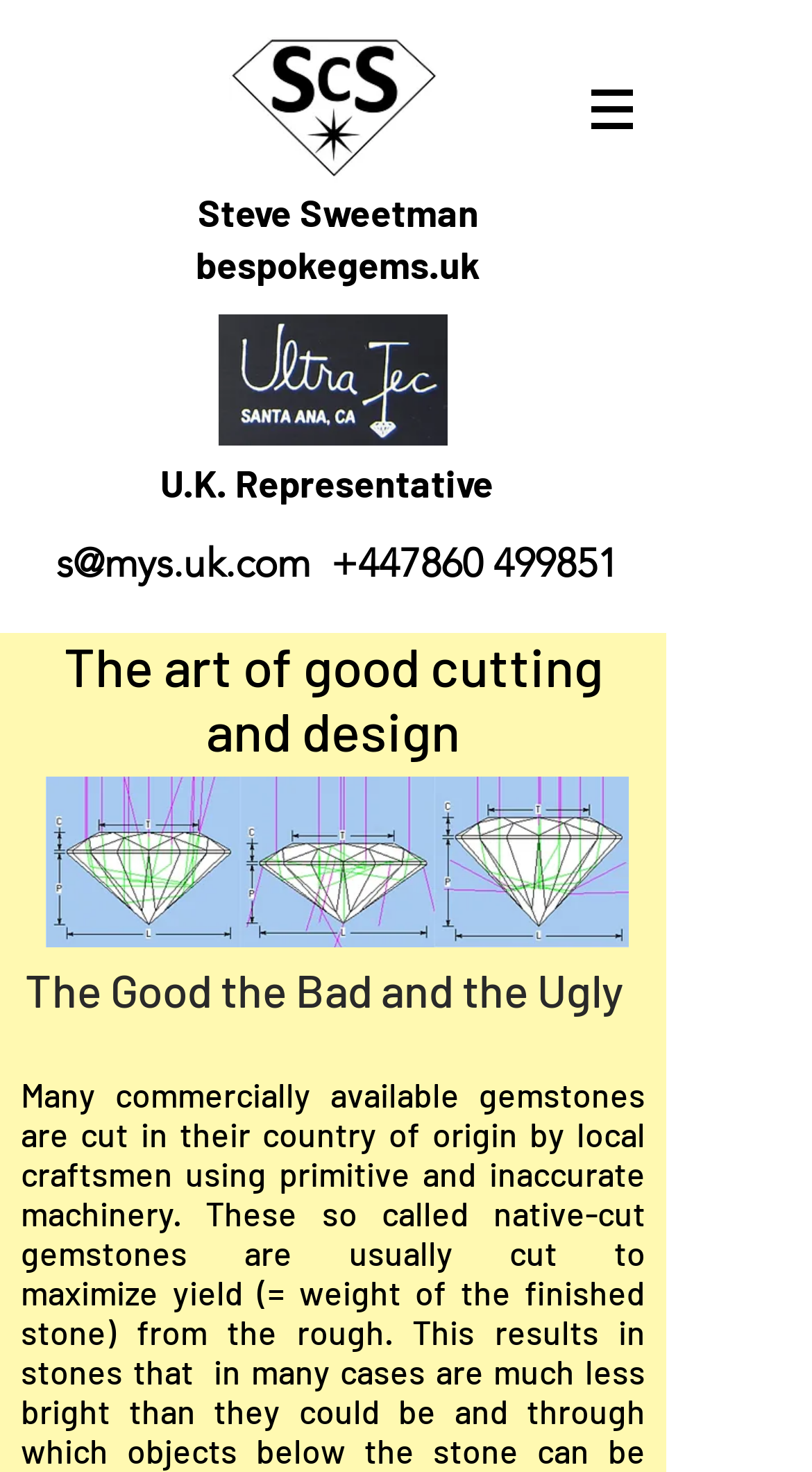What is the type of content on this webpage?
Look at the image and answer with only one word or phrase.

Informational